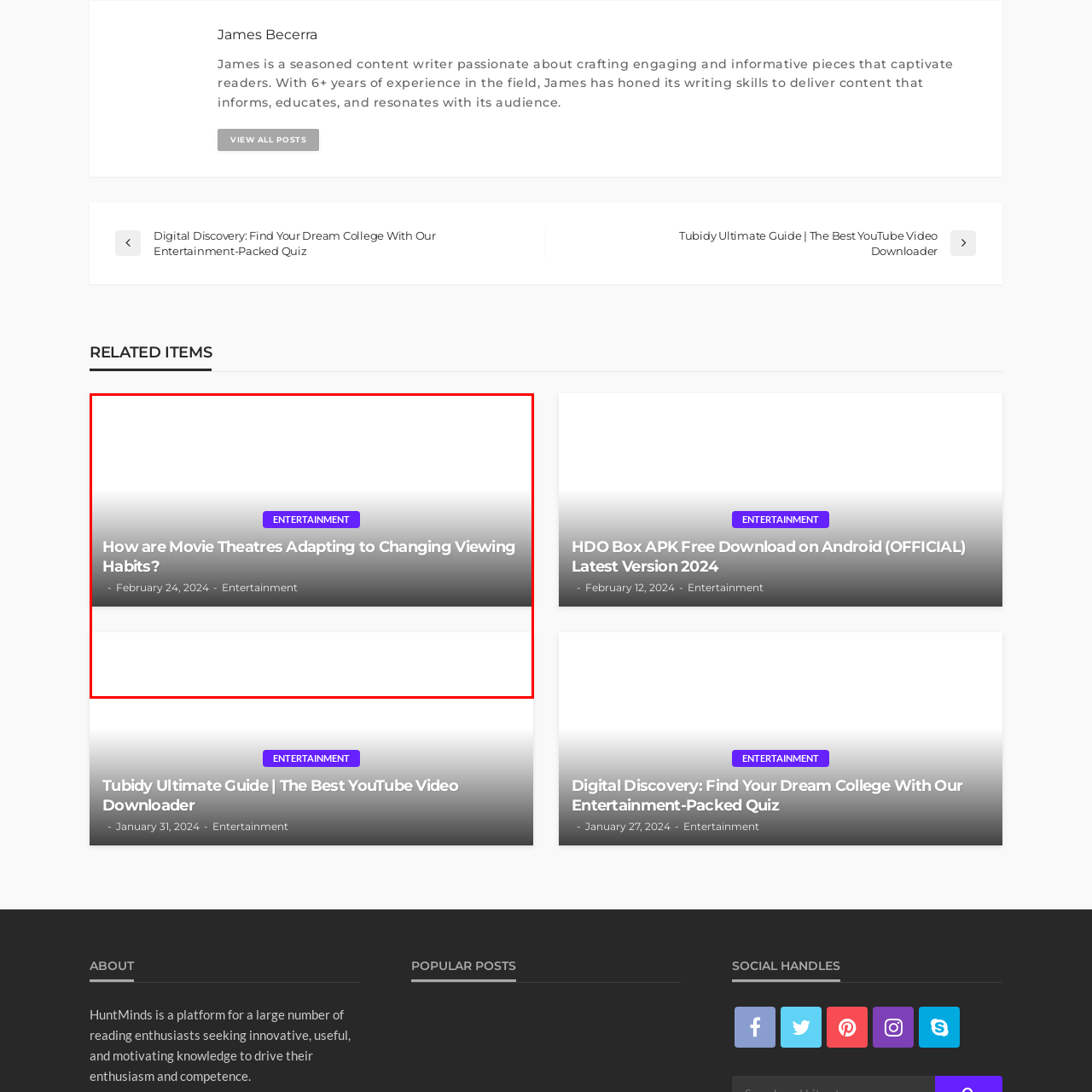Create an extensive description for the image inside the red frame.

The image features an engaging article header titled "How are Movie Theatres Adapting to Changing Viewing Habits?" It highlights a significant shift in the movie industry, reflecting on how theaters are adjusting to evolving audience preferences in the wake of increased digital streaming options. The publication date is noted as February 24, 2024, signaling timely insights into this ongoing trend. Above the title is a prominent label indicating the category "ENTERTAINMENT," suggesting that the content is relevant to those interested in current entertainment industry dynamics.